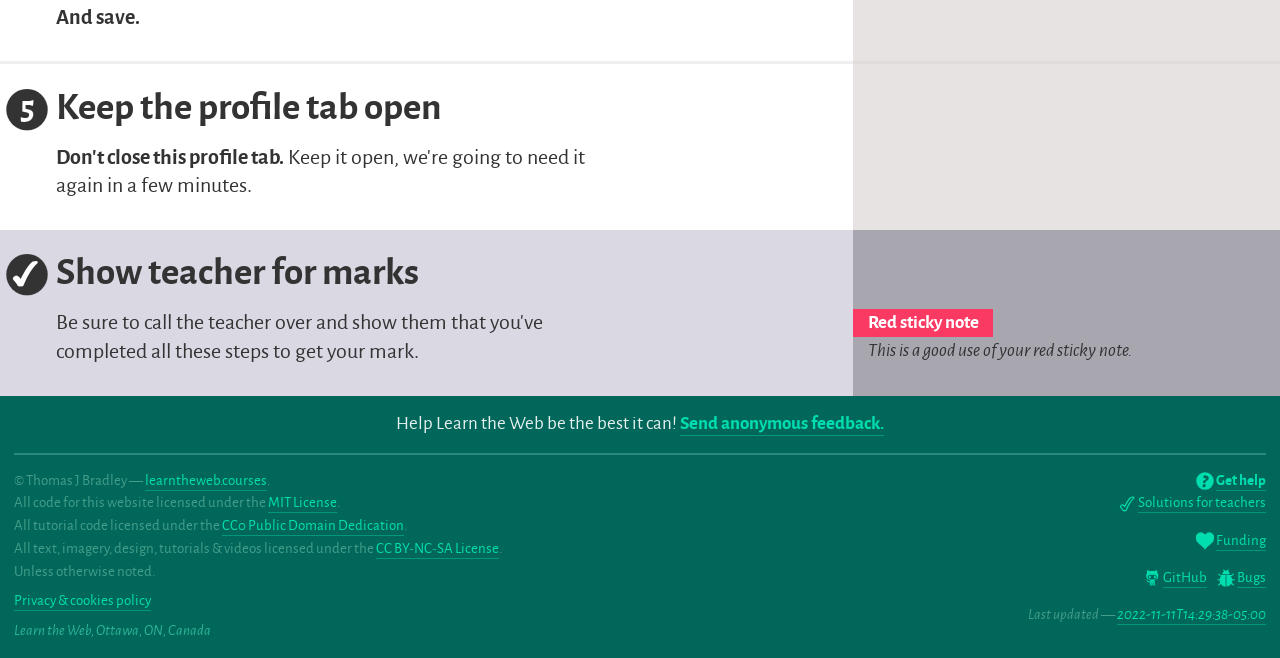Please identify the bounding box coordinates of the clickable element to fulfill the following instruction: "Add product to cart". The coordinates should be four float numbers between 0 and 1, i.e., [left, top, right, bottom].

None